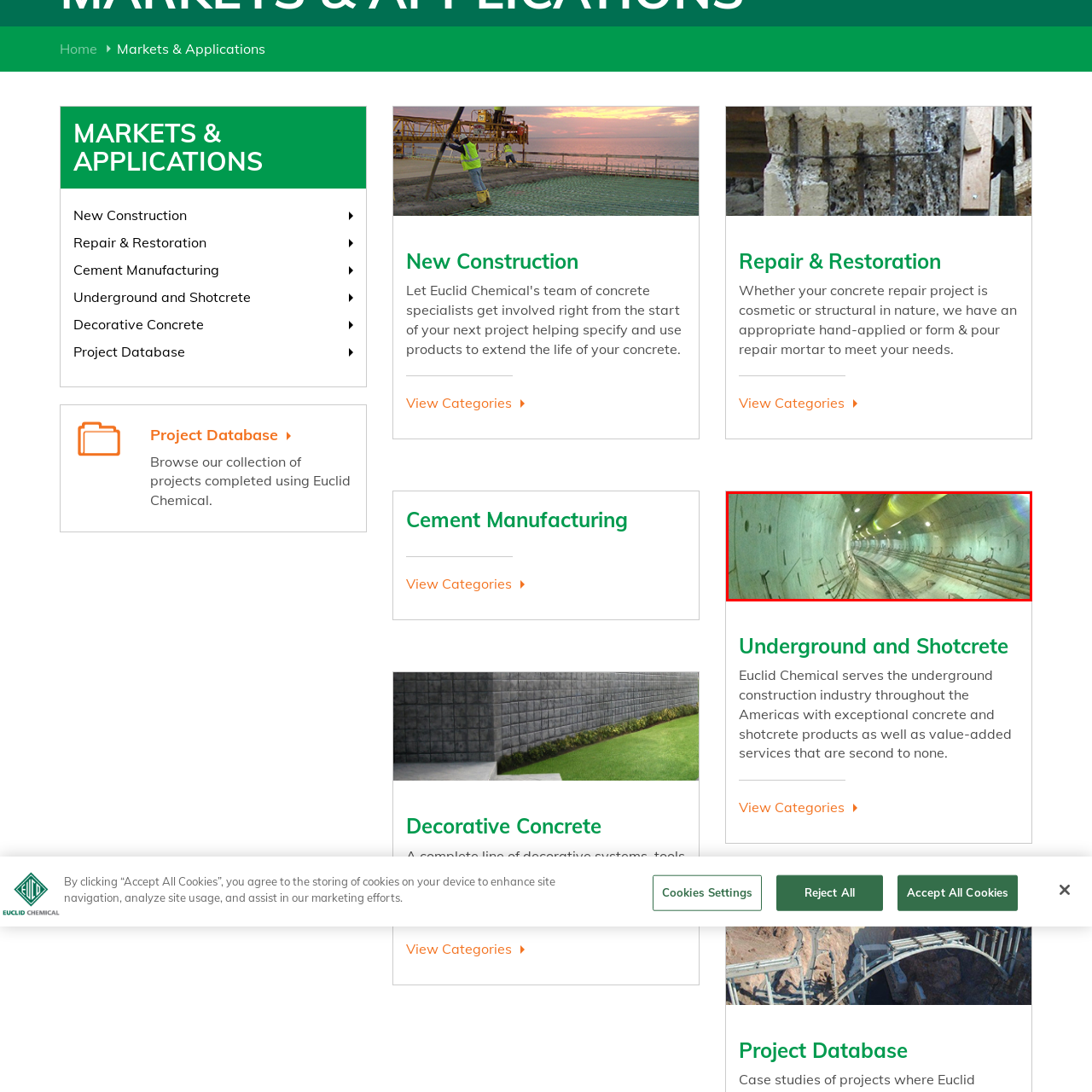Look at the area within the red bounding box, provide a one-word or phrase response to the following question: What color is the pipe running along the ceiling?

yellow